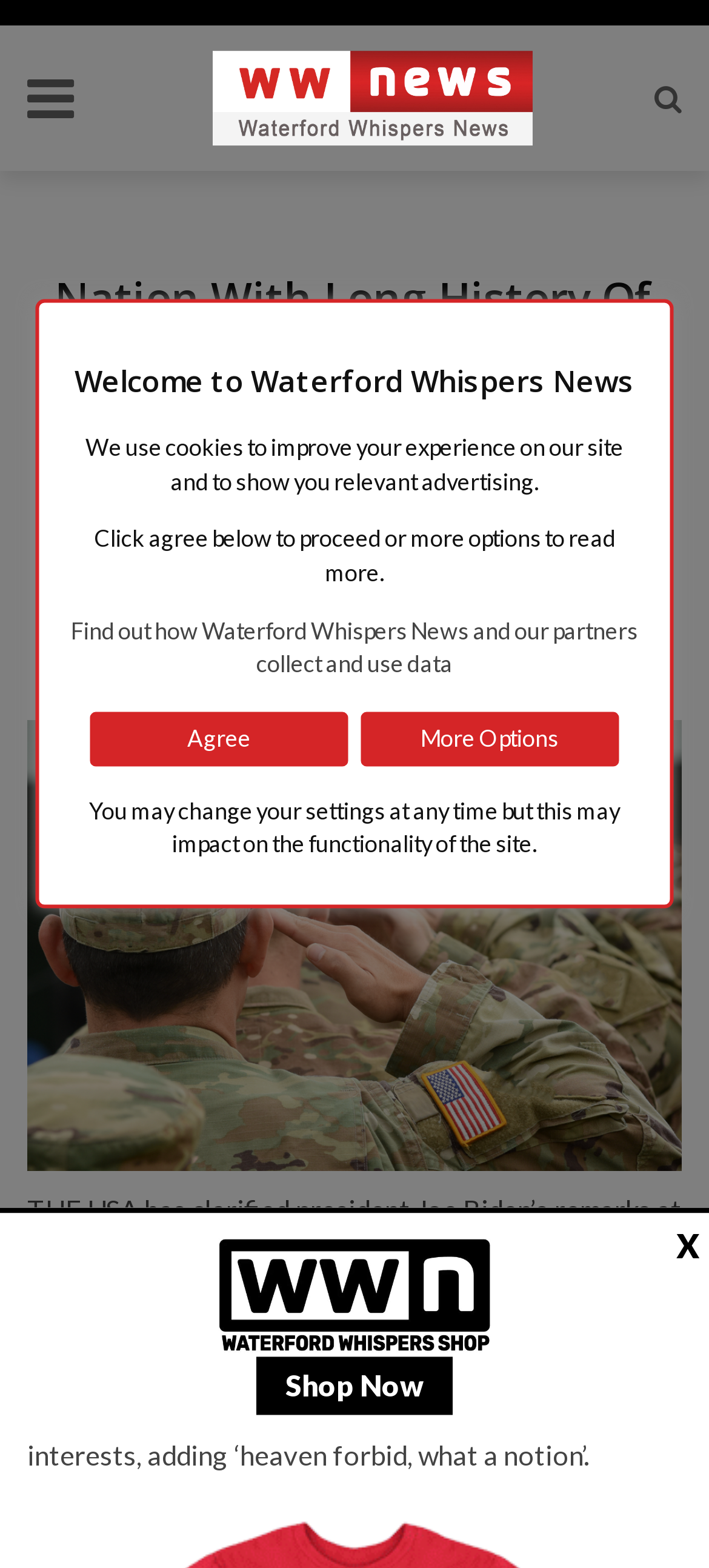Provide a single word or phrase to answer the given question: 
How many buttons are there in the cookie consent section?

2